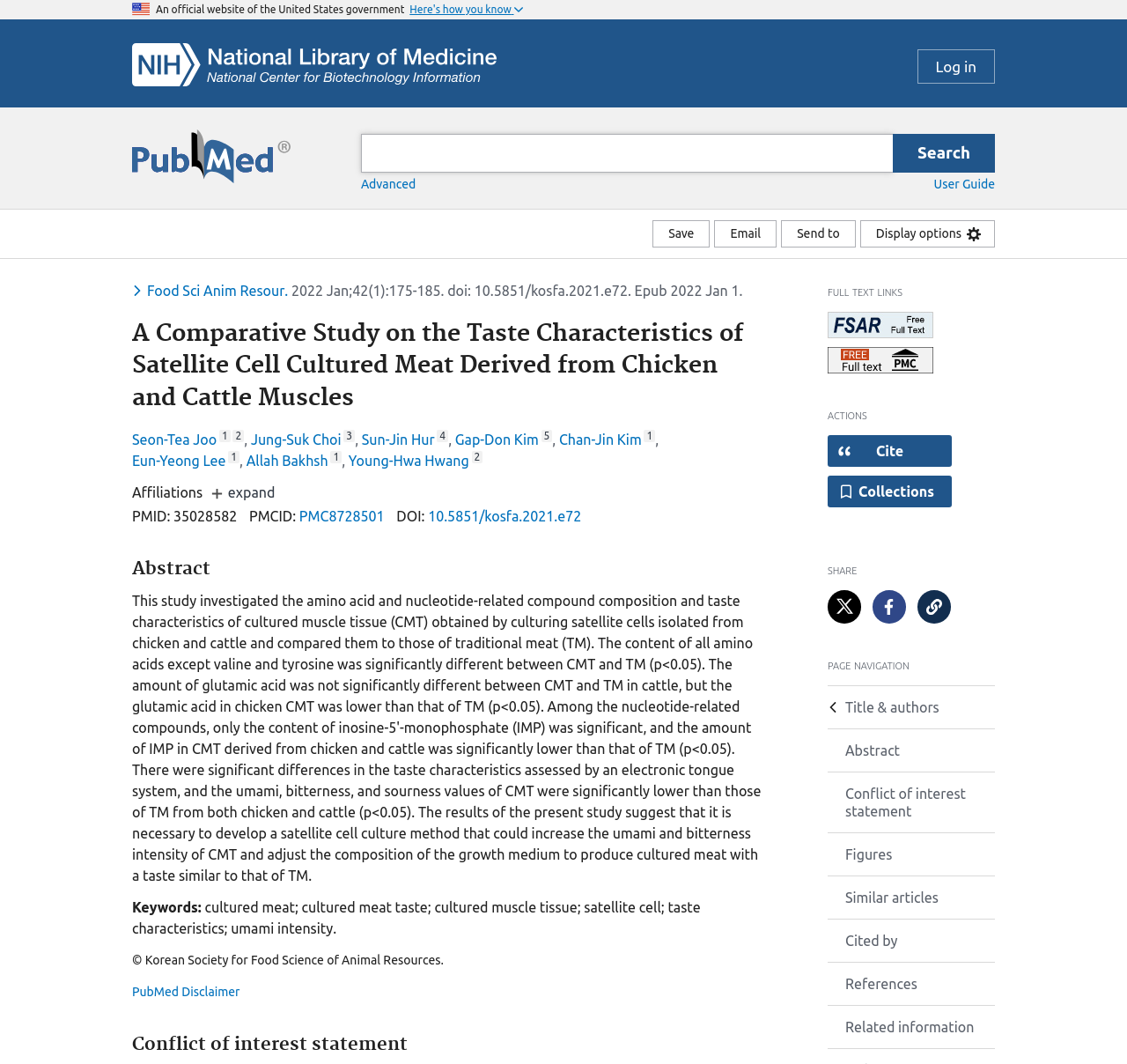Extract the primary headline from the webpage and present its text.

A Comparative Study on the Taste Characteristics of Satellite Cell Cultured Meat Derived from Chicken and Cattle Muscles